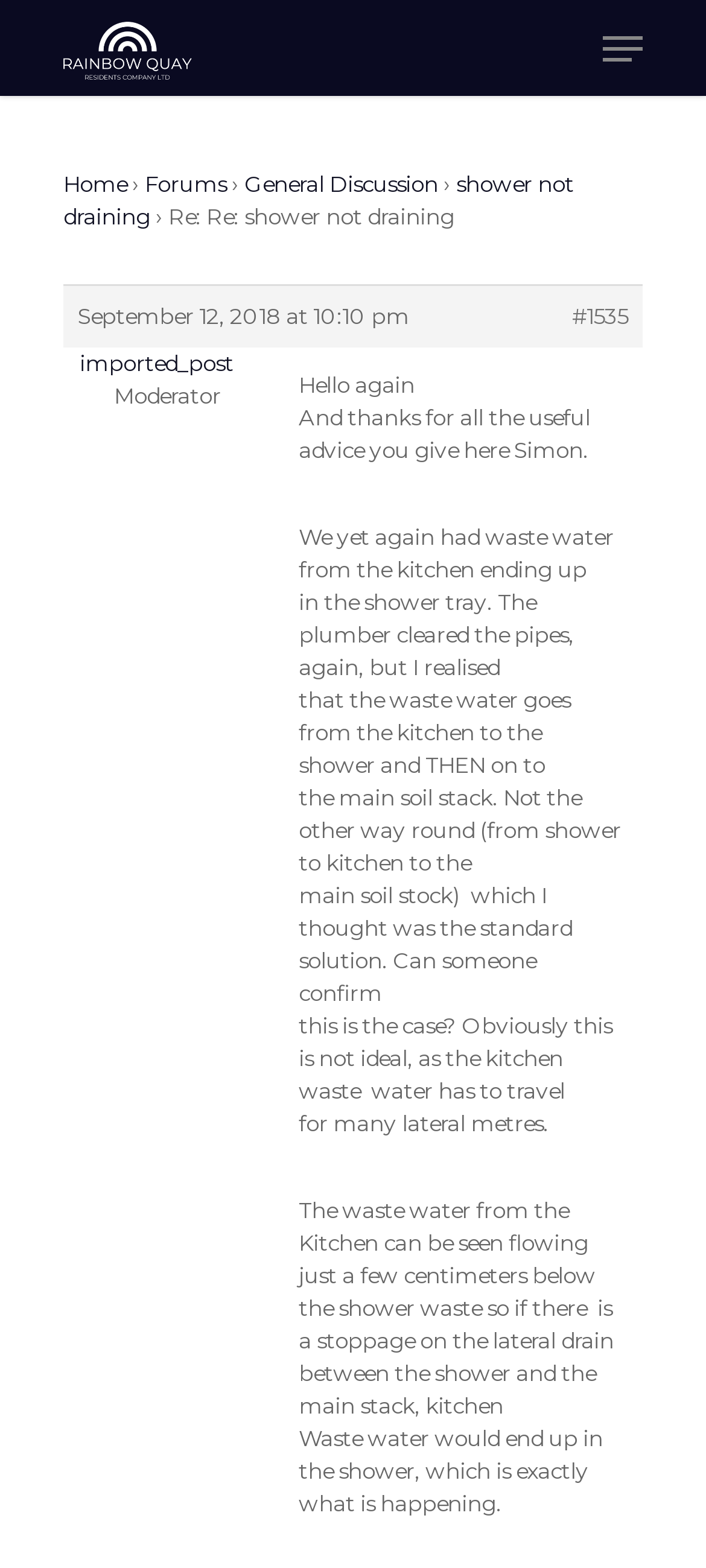Using the provided element description, identify the bounding box coordinates as (top-left x, top-left y, bottom-right x, bottom-right y). Ensure all values are between 0 and 1. Description: shower not draining

[0.09, 0.109, 0.813, 0.147]